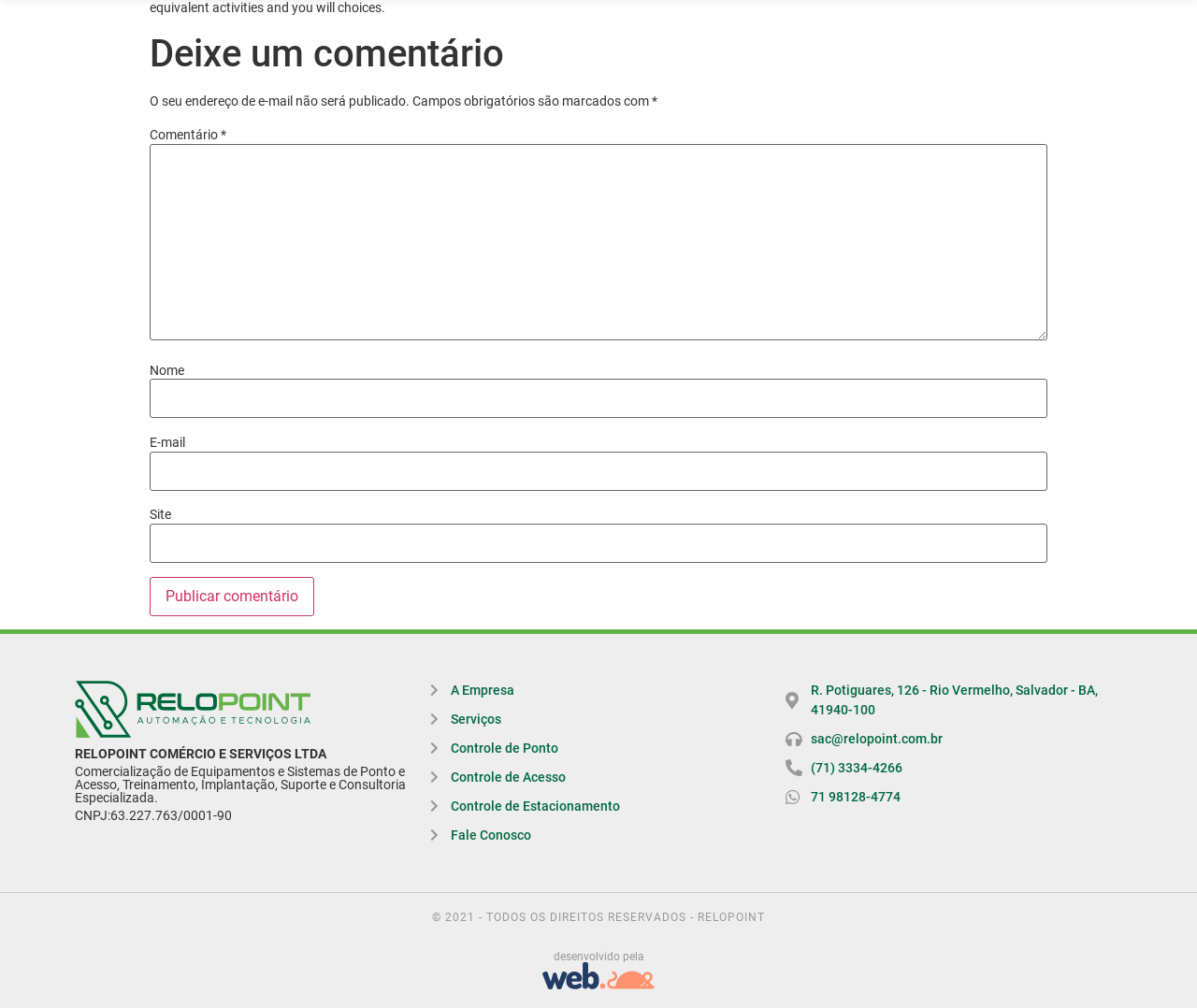Specify the bounding box coordinates of the area to click in order to follow the given instruction: "leave a comment."

[0.125, 0.143, 0.875, 0.338]